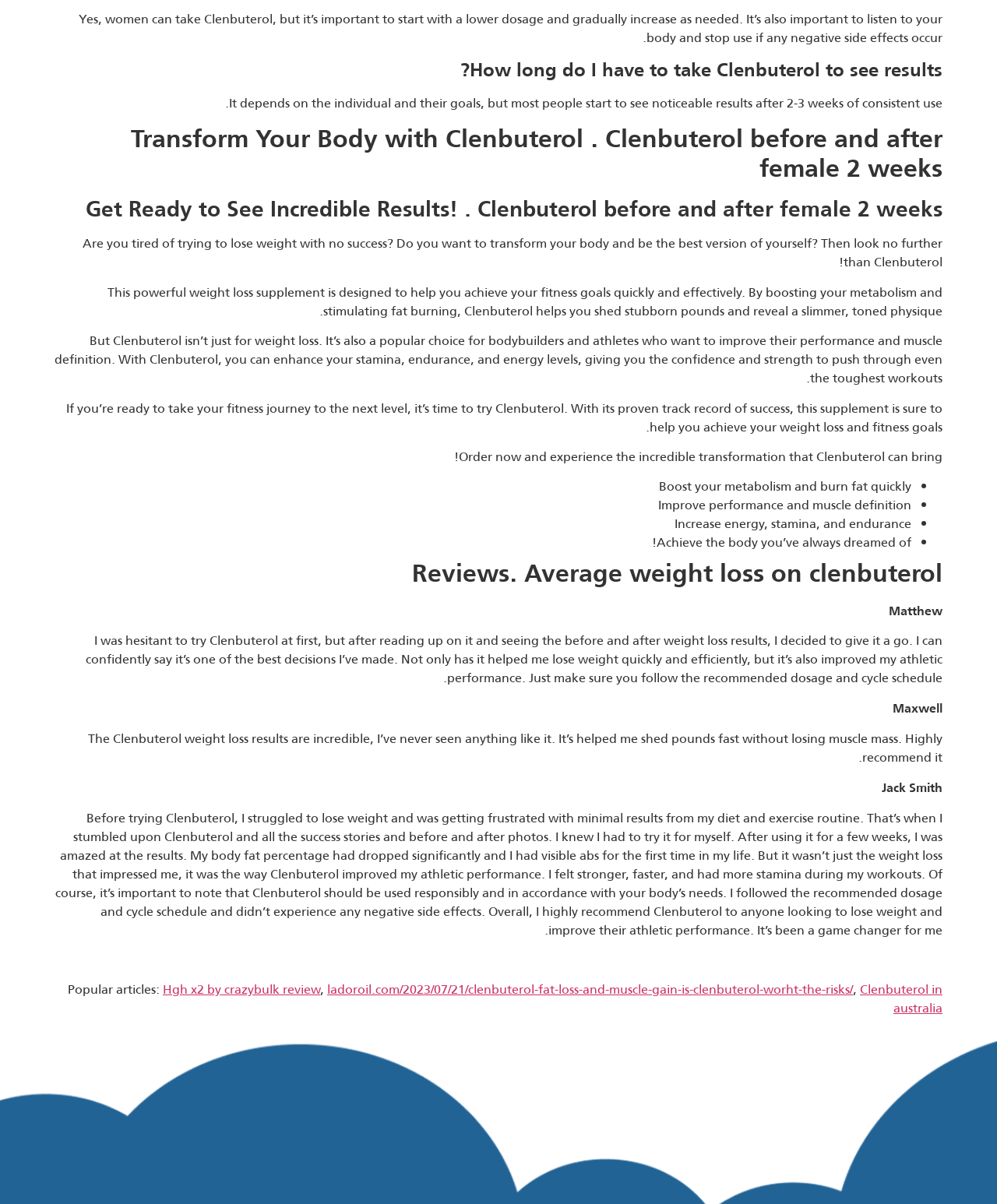Determine the bounding box coordinates for the UI element with the following description: "ladoroil.com/2023/07/21/clenbuterol-fat-loss-and-muscle-gain-is-clenbuterol-worht-the-risks/". The coordinates should be four float numbers between 0 and 1, represented as [left, top, right, bottom].

[0.328, 0.814, 0.855, 0.83]